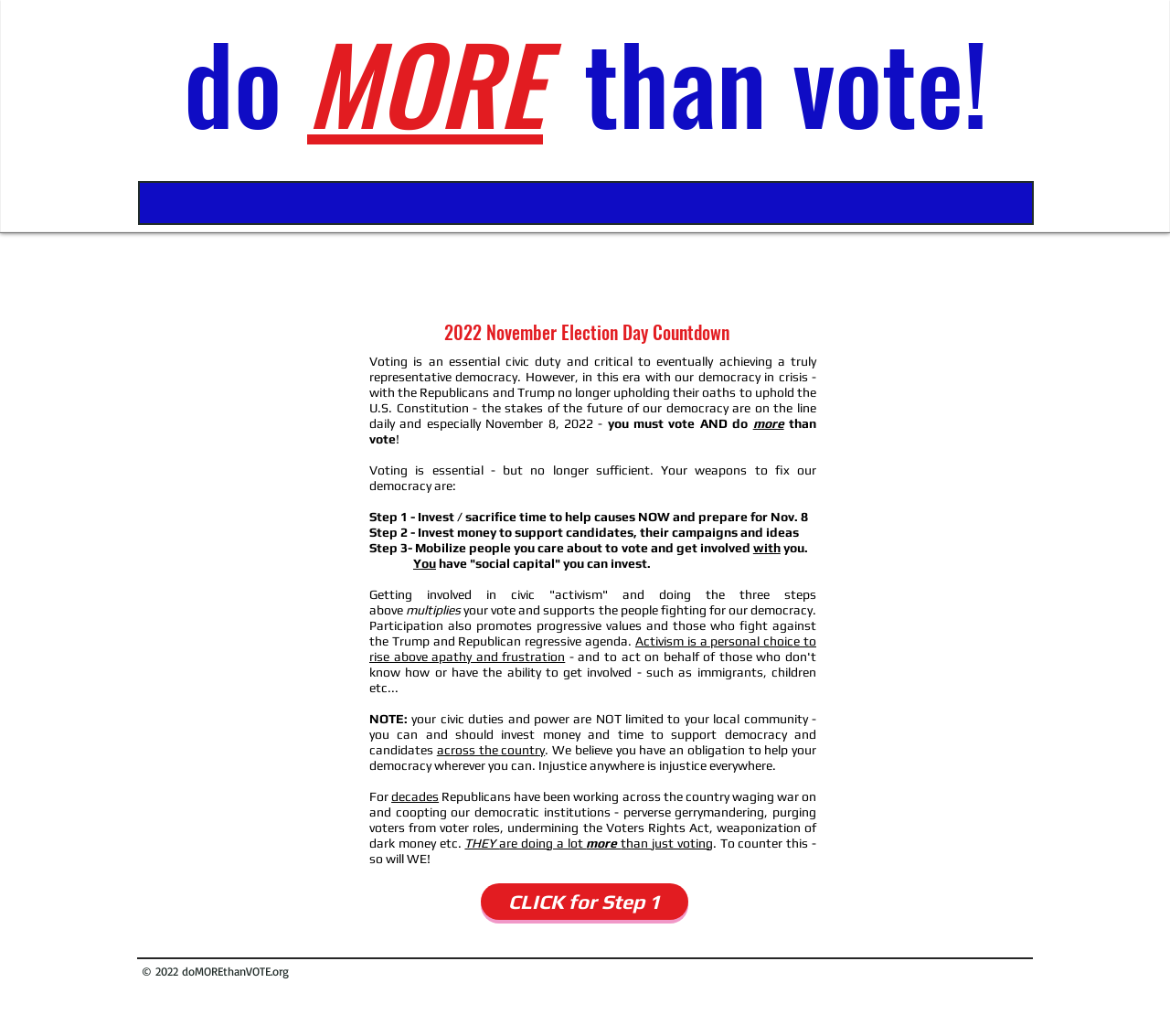What is the main heading displayed on the webpage? Please provide the text.

do MORE  than vote!